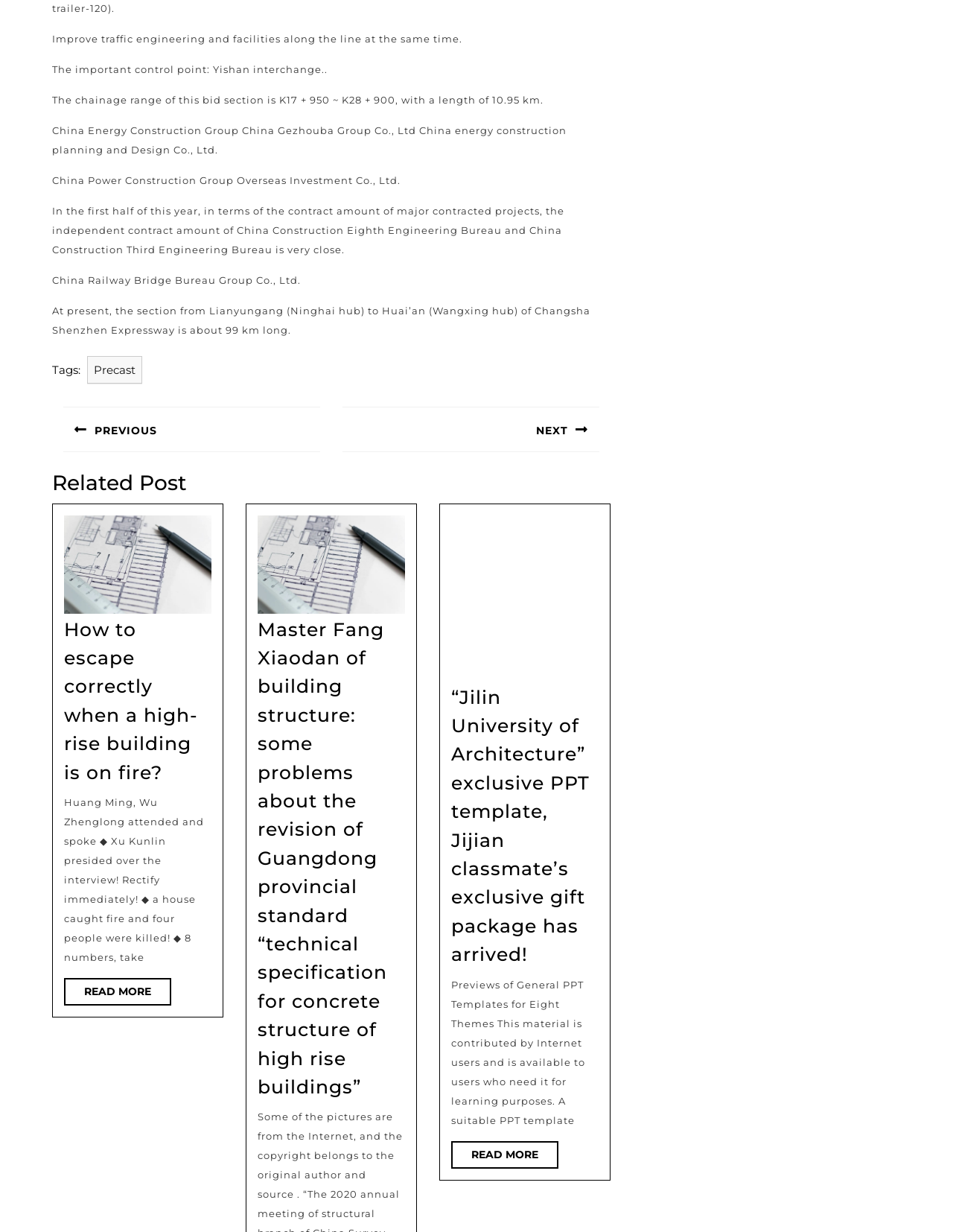What is the topic of the first article?
Relying on the image, give a concise answer in one word or a brief phrase.

Traffic engineering